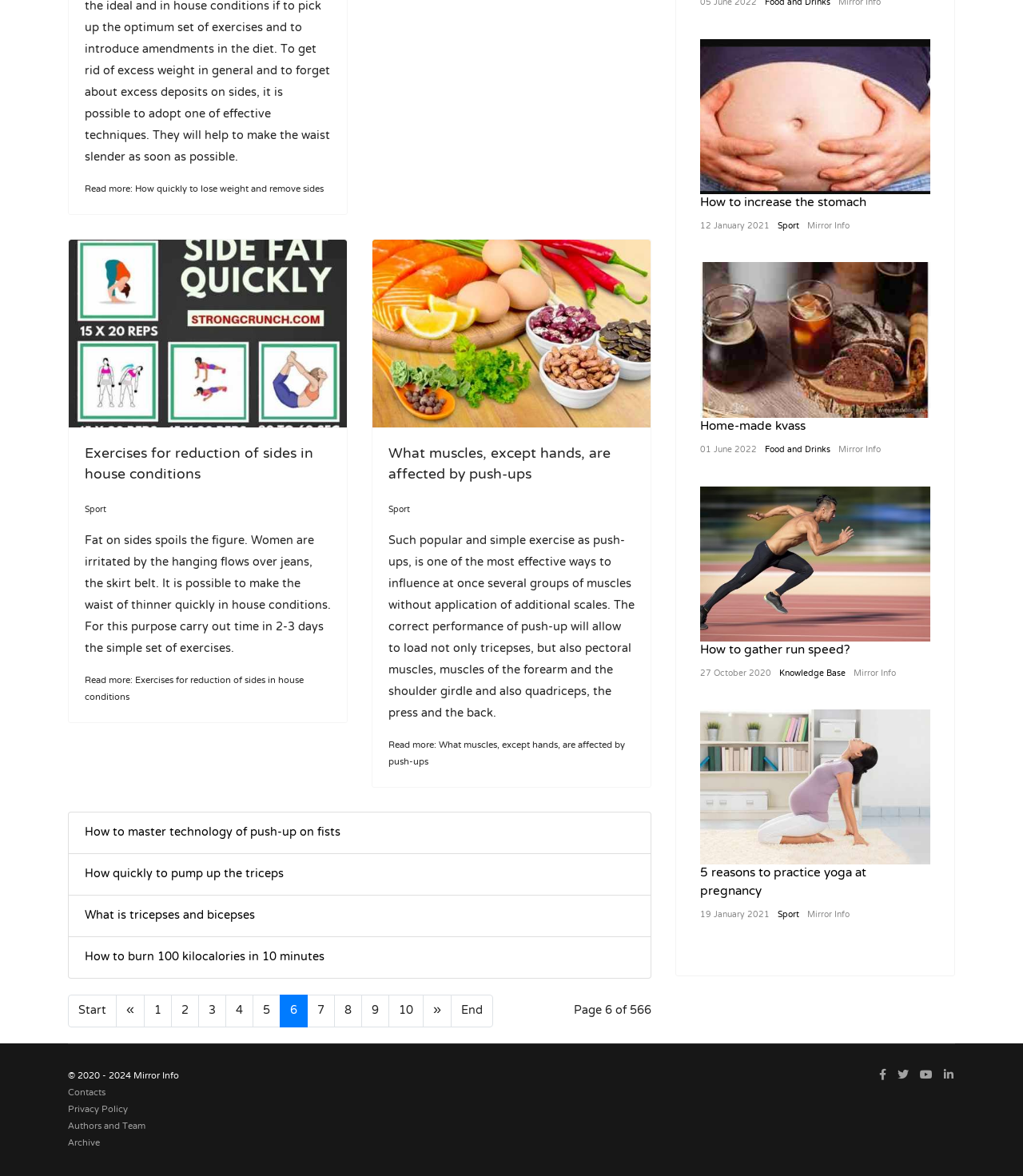Please determine the bounding box coordinates of the area that needs to be clicked to complete this task: 'Read more about exercises for reduction of sides in house conditions'. The coordinates must be four float numbers between 0 and 1, formatted as [left, top, right, bottom].

[0.083, 0.204, 0.323, 0.364]